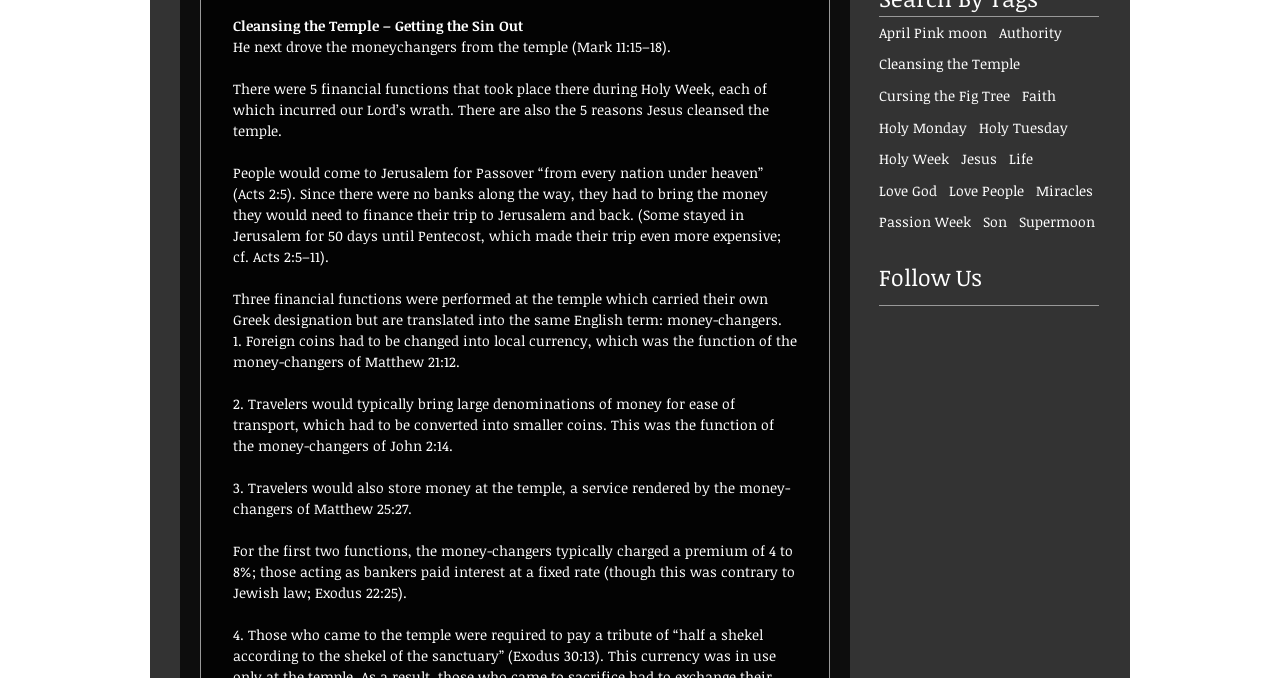What is the main topic of this webpage?
Give a detailed response to the question by analyzing the screenshot.

The main topic of this webpage is 'Cleansing the Temple' as indicated by the StaticText element with ID 1178, which has the text 'Cleansing the Temple – Getting the Sin Out'. This is also supported by the presence of other related StaticText elements that discuss the topic of Jesus cleansing the temple.